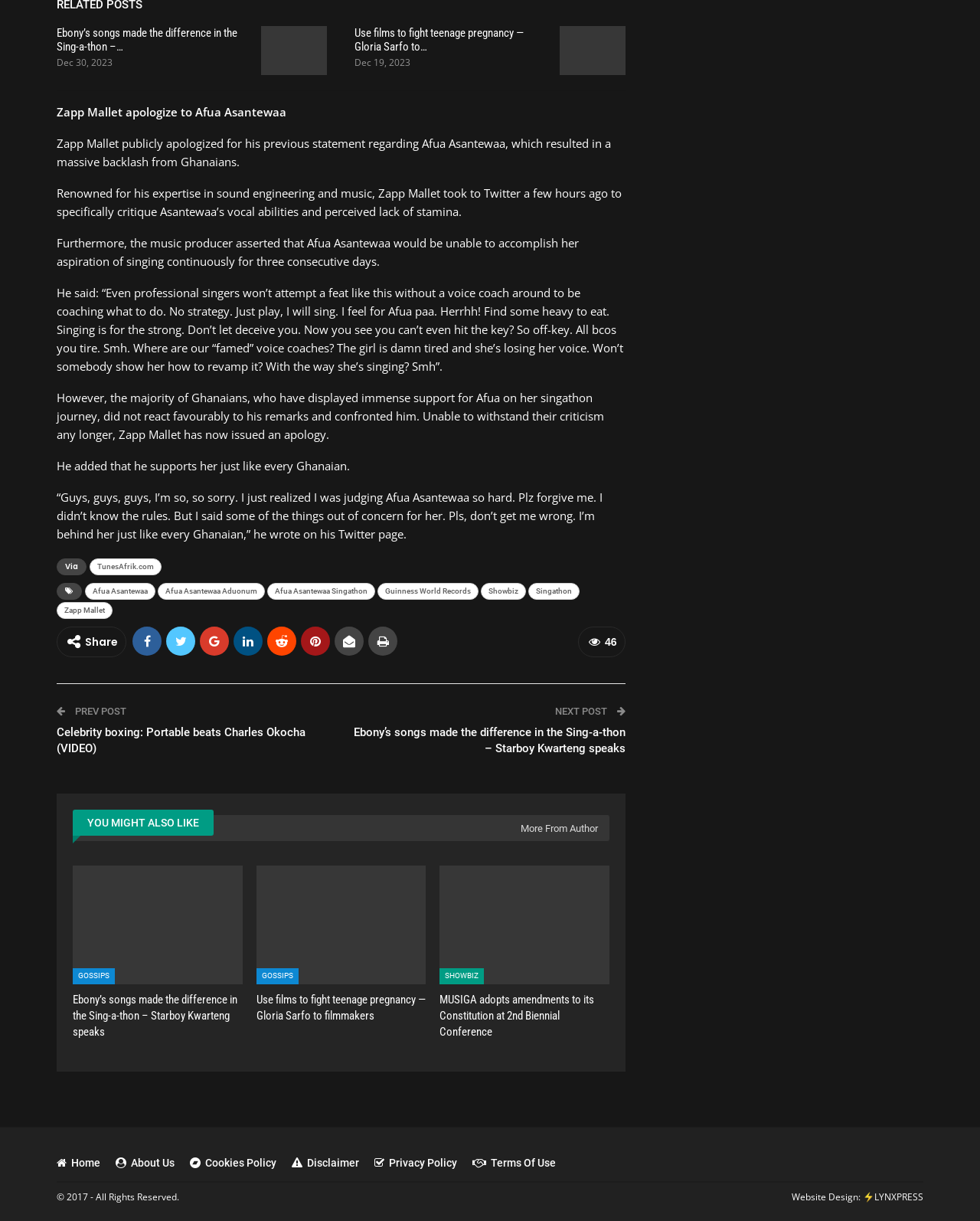Determine the bounding box coordinates of the clickable element to achieve the following action: 'Load more posts'. Provide the coordinates as four float values between 0 and 1, formatted as [left, top, right, bottom].

[0.746, 0.286, 0.872, 0.309]